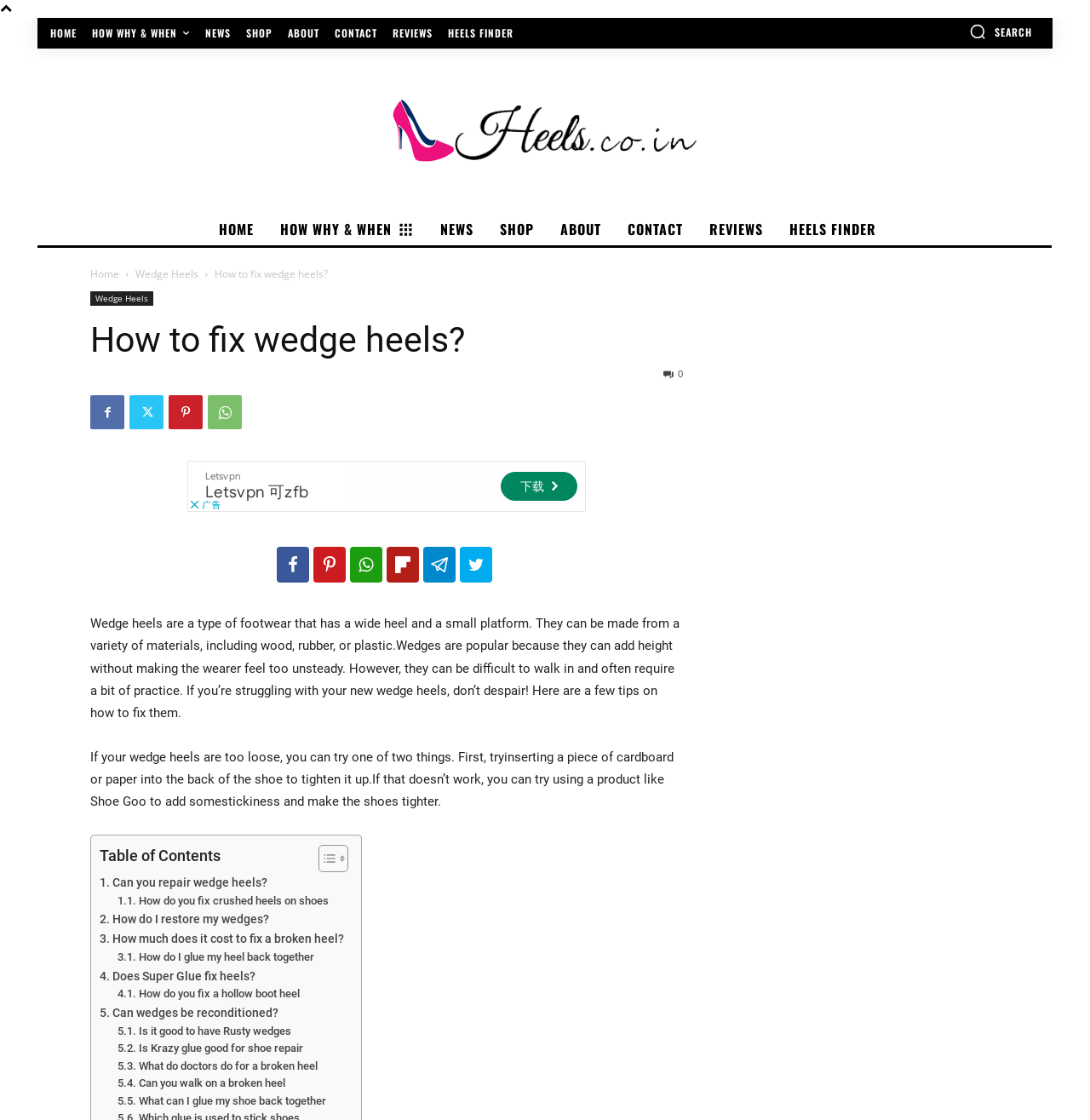Can you find the bounding box coordinates for the element to click on to achieve the instruction: "Search for something"?

[0.889, 0.021, 0.947, 0.036]